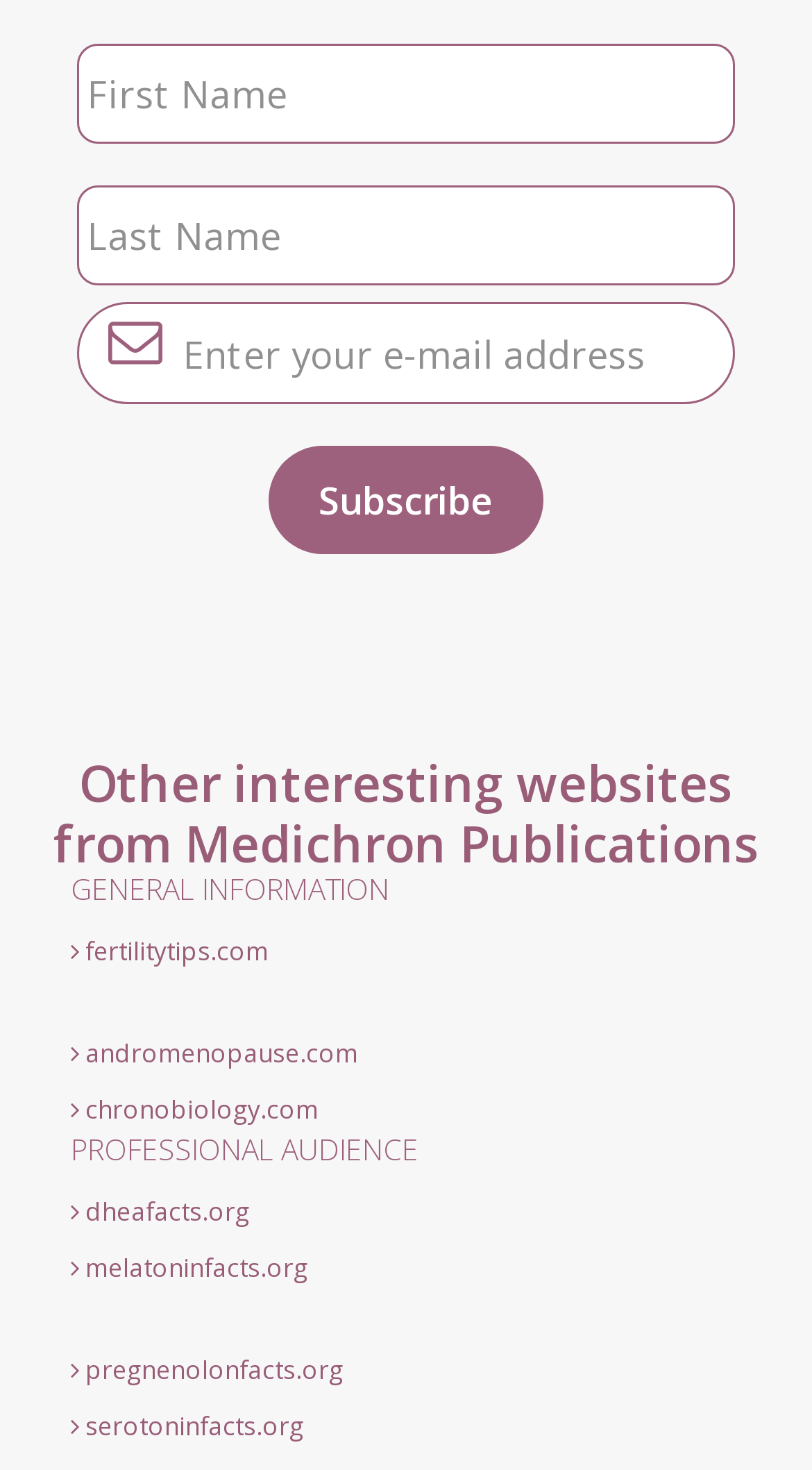Determine the bounding box coordinates of the region I should click to achieve the following instruction: "Enter text in the second input field". Ensure the bounding box coordinates are four float numbers between 0 and 1, i.e., [left, top, right, bottom].

[0.095, 0.126, 0.905, 0.194]